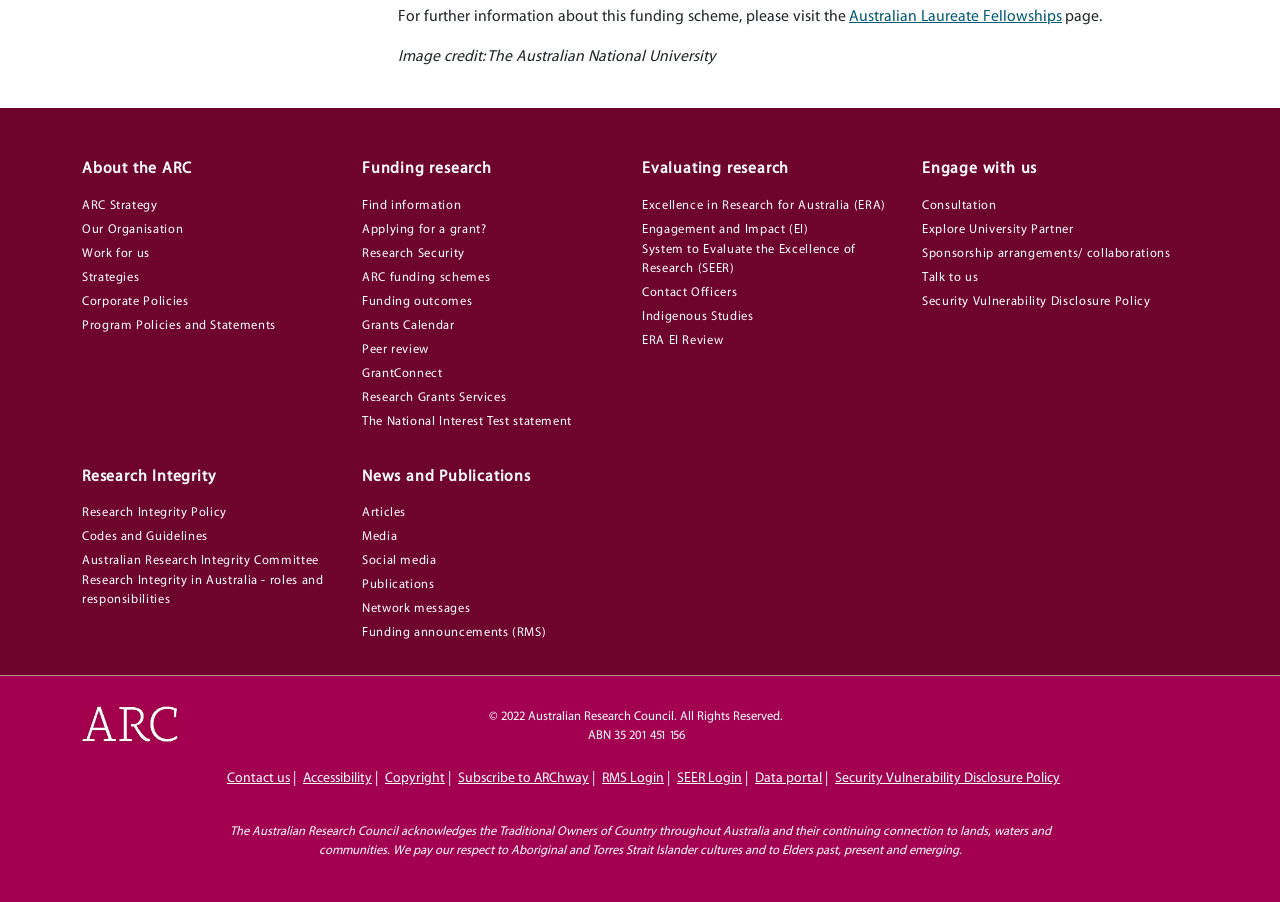Identify the bounding box for the described UI element. Provide the coordinates in (top-left x, top-left y, bottom-right x, bottom-right y) format with values ranging from 0 to 1: Publications

[0.283, 0.637, 0.502, 0.658]